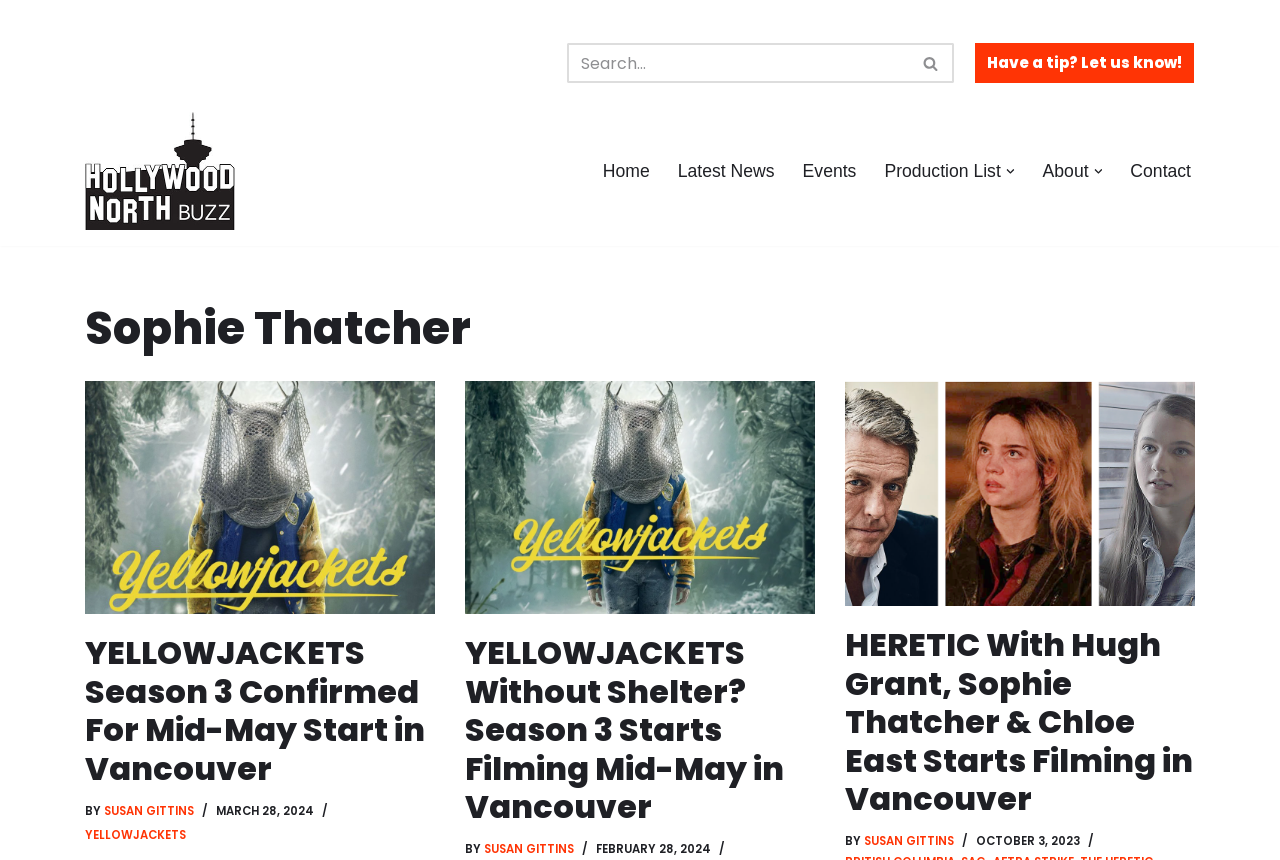Determine the bounding box coordinates for the HTML element mentioned in the following description: "Home". The coordinates should be a list of four floats ranging from 0 to 1, represented as [left, top, right, bottom].

[0.471, 0.182, 0.508, 0.216]